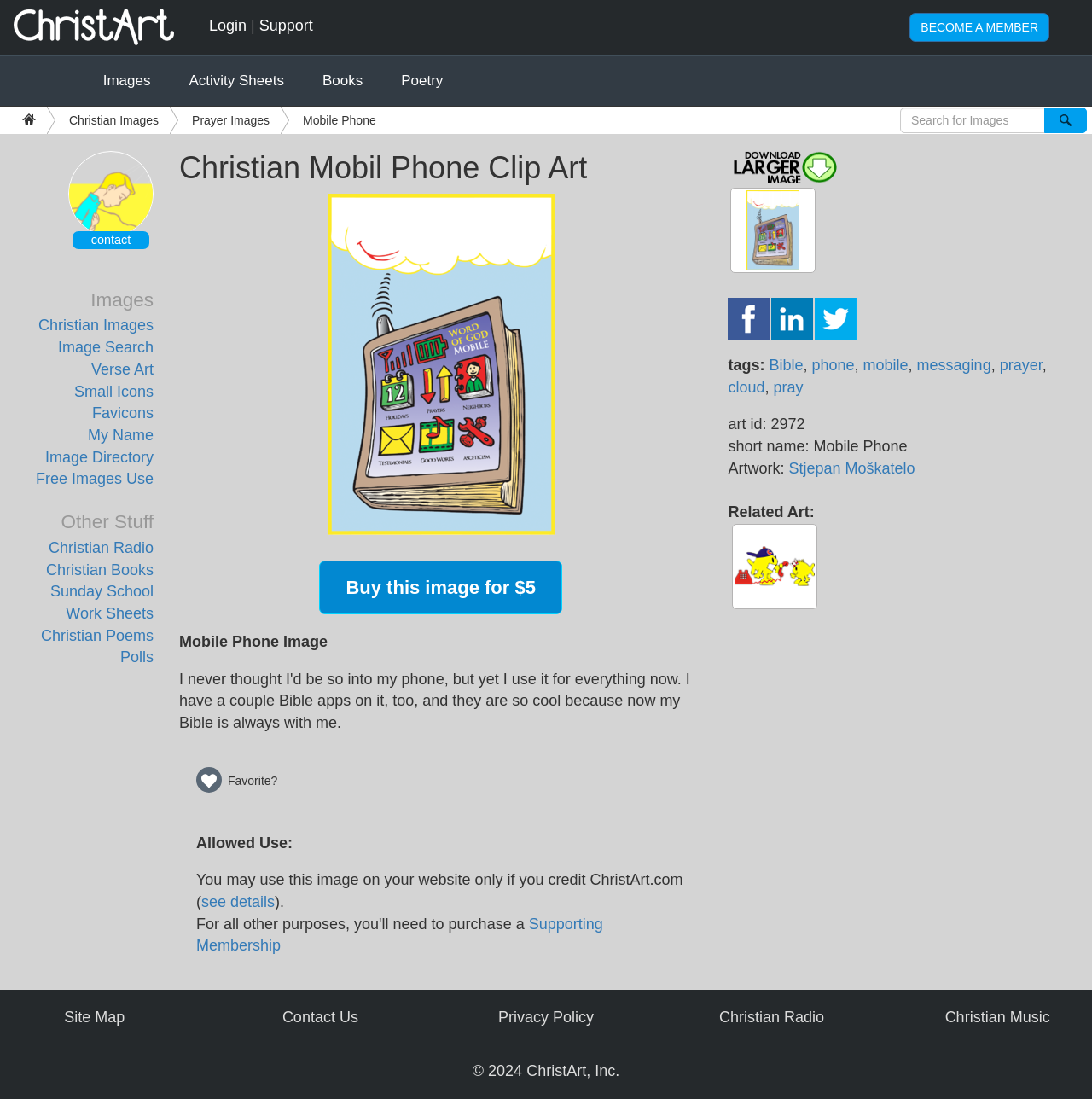Determine the bounding box coordinates of the UI element described below. Use the format (top-left x, top-left y, bottom-right x, bottom-right y) with floating point numbers between 0 and 1: Buy this image for $5

[0.293, 0.51, 0.515, 0.559]